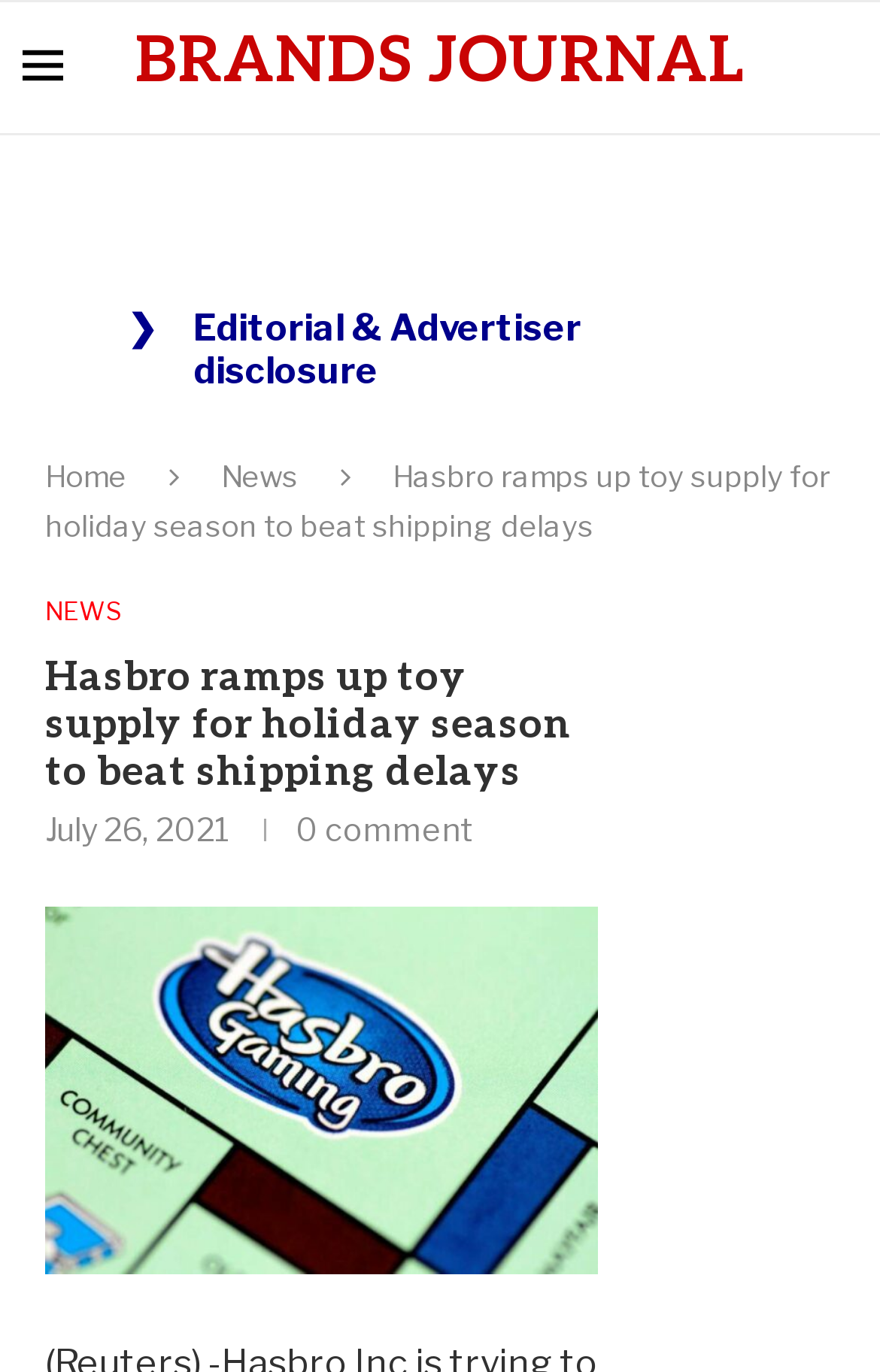How many comments does the news article have?
Refer to the image and answer the question using a single word or phrase.

0